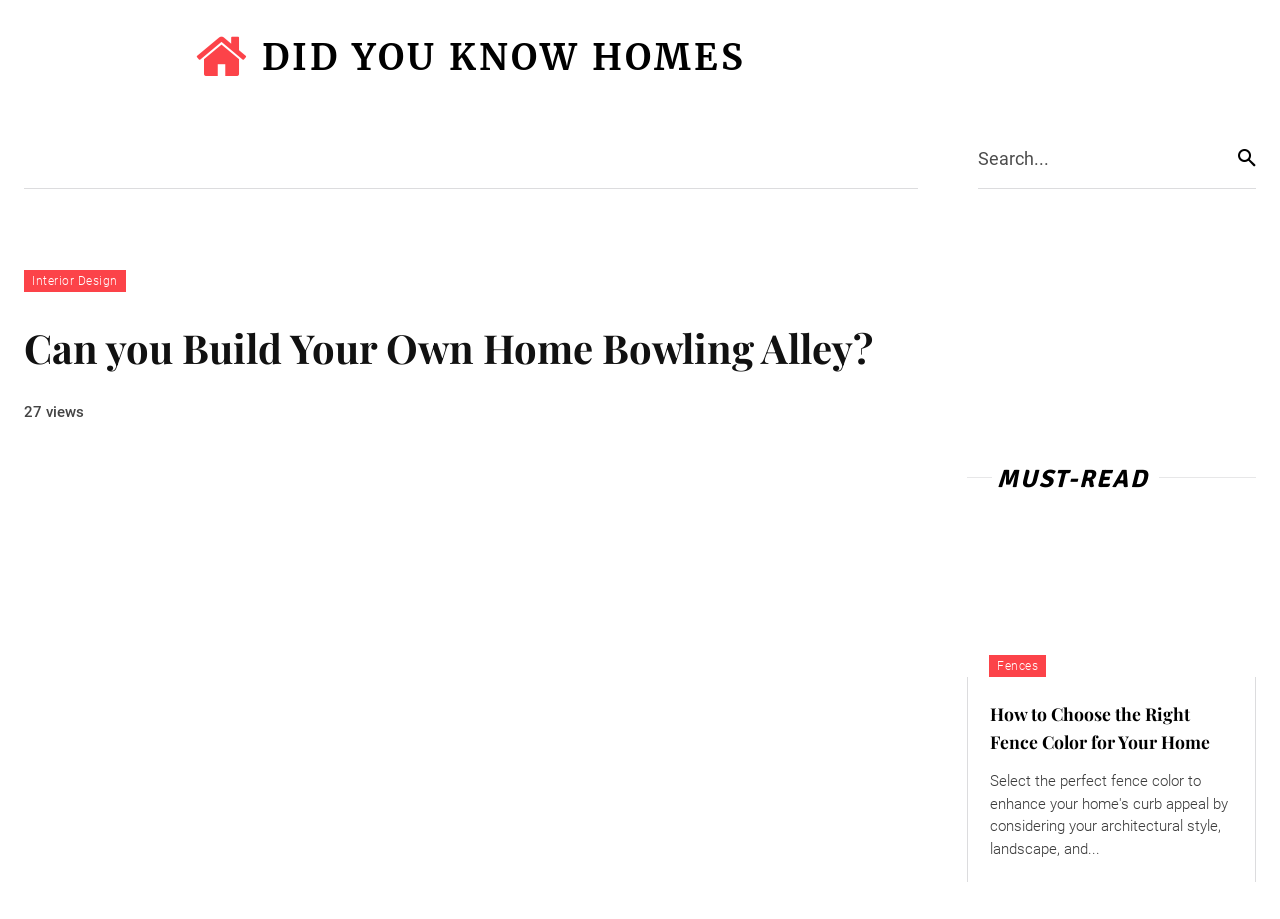What is the title of the article below the main heading?
Provide a short answer using one word or a brief phrase based on the image.

How to Choose the Right Fence Color for Your Home